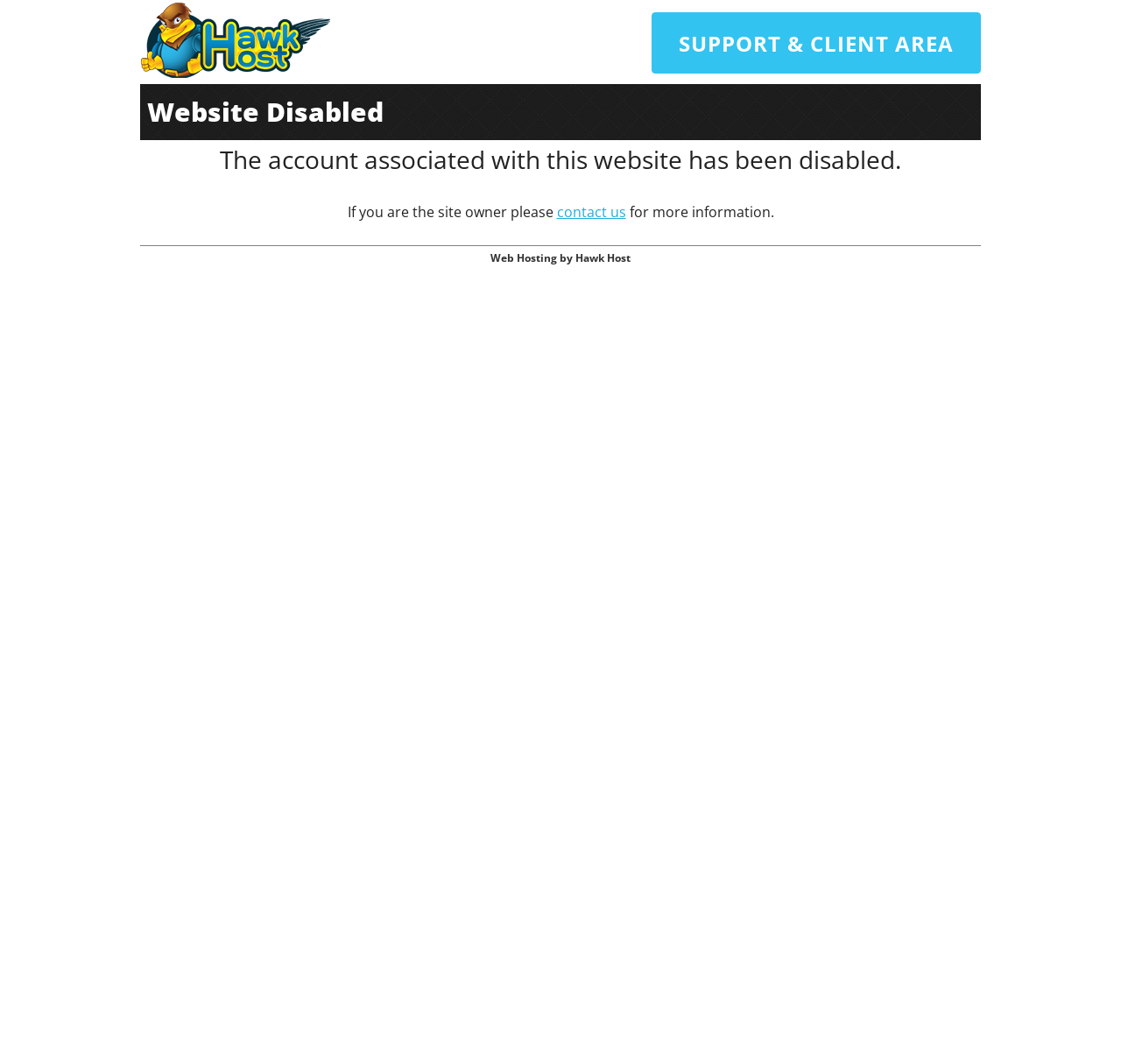Provide the bounding box coordinates of the UI element this sentence describes: "alt="Hawk Host Logo"".

[0.125, 0.061, 0.296, 0.077]